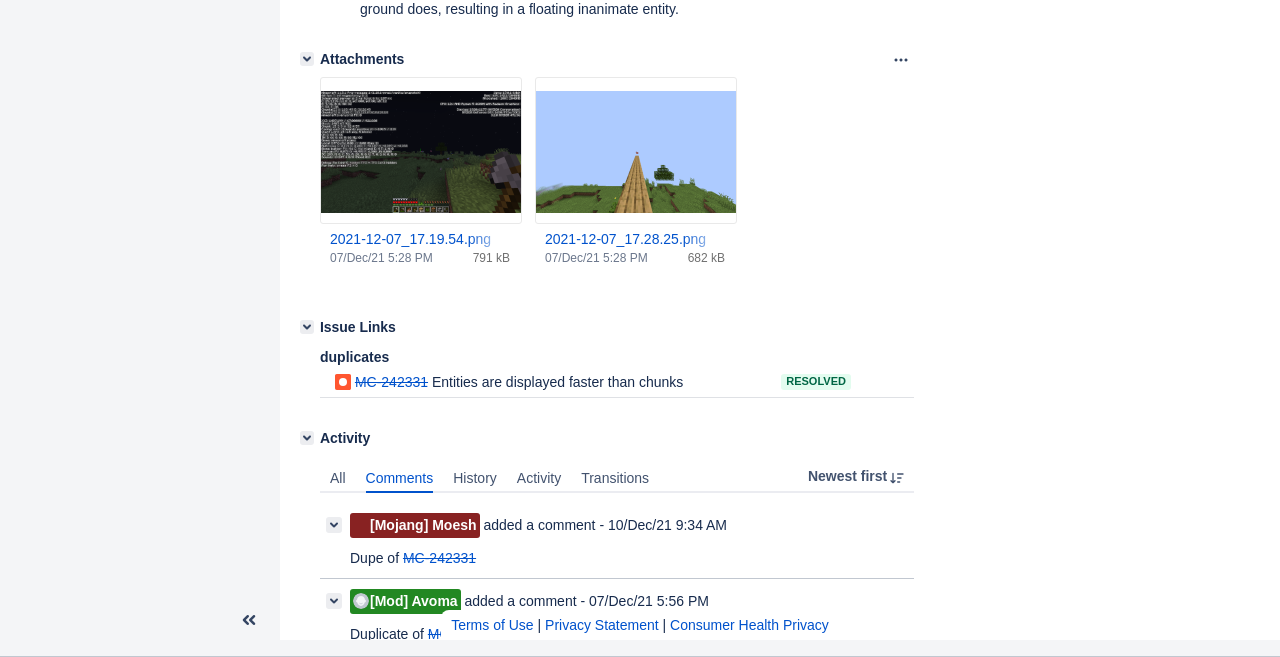Extract the bounding box coordinates for the UI element described as: "aria-label="Collapse sidebar ( [ )"".

[0.178, 0.921, 0.211, 0.967]